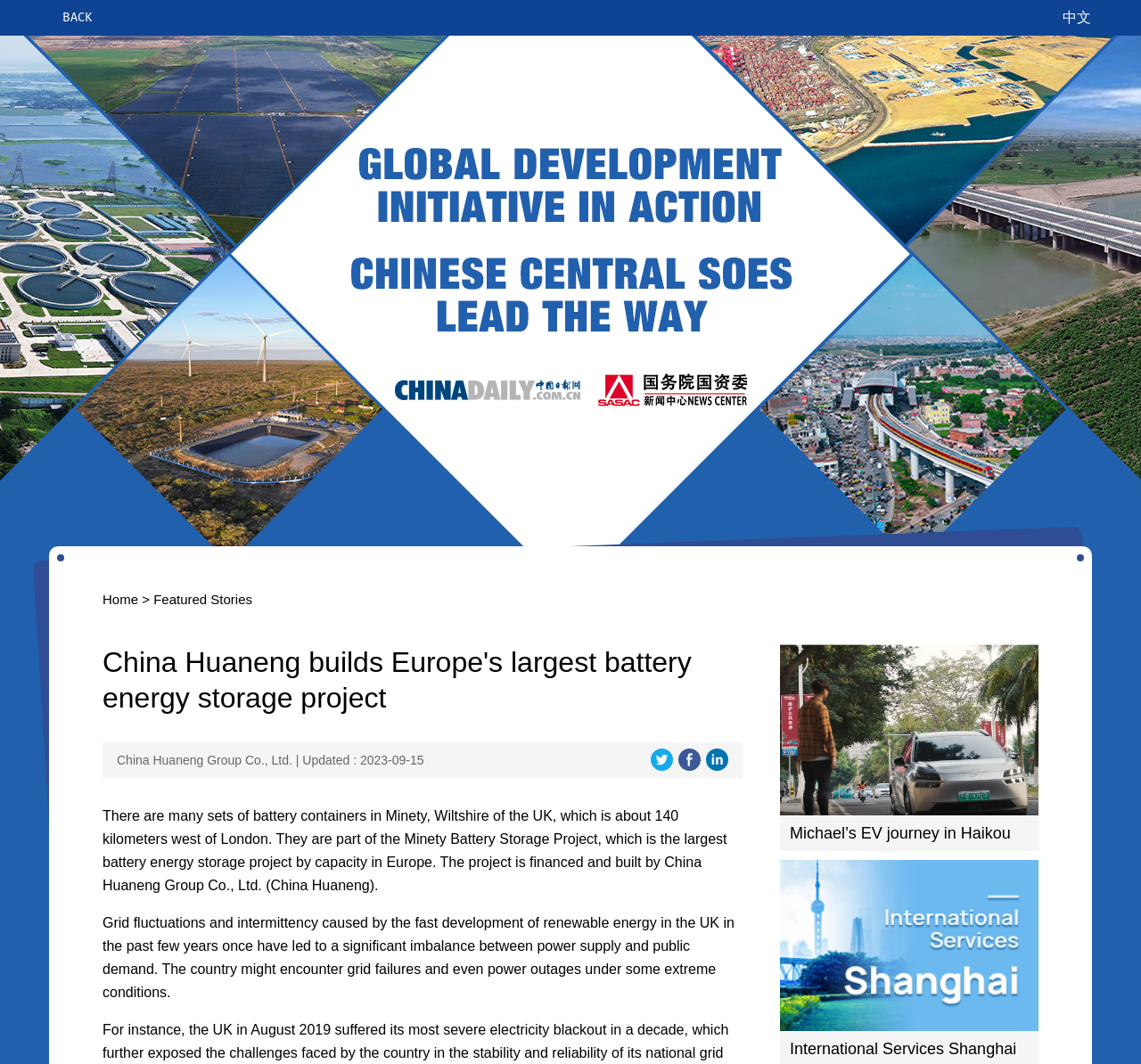Based on the image, provide a detailed response to the question:
What is the name of the project mentioned?

I found the answer by looking at the heading element which says 'China Huaneng builds Europe's largest battery energy storage project' and the static text element which describes the project as 'the Minety Battery Storage Project, which is the largest battery energy storage project by capacity in Europe'.